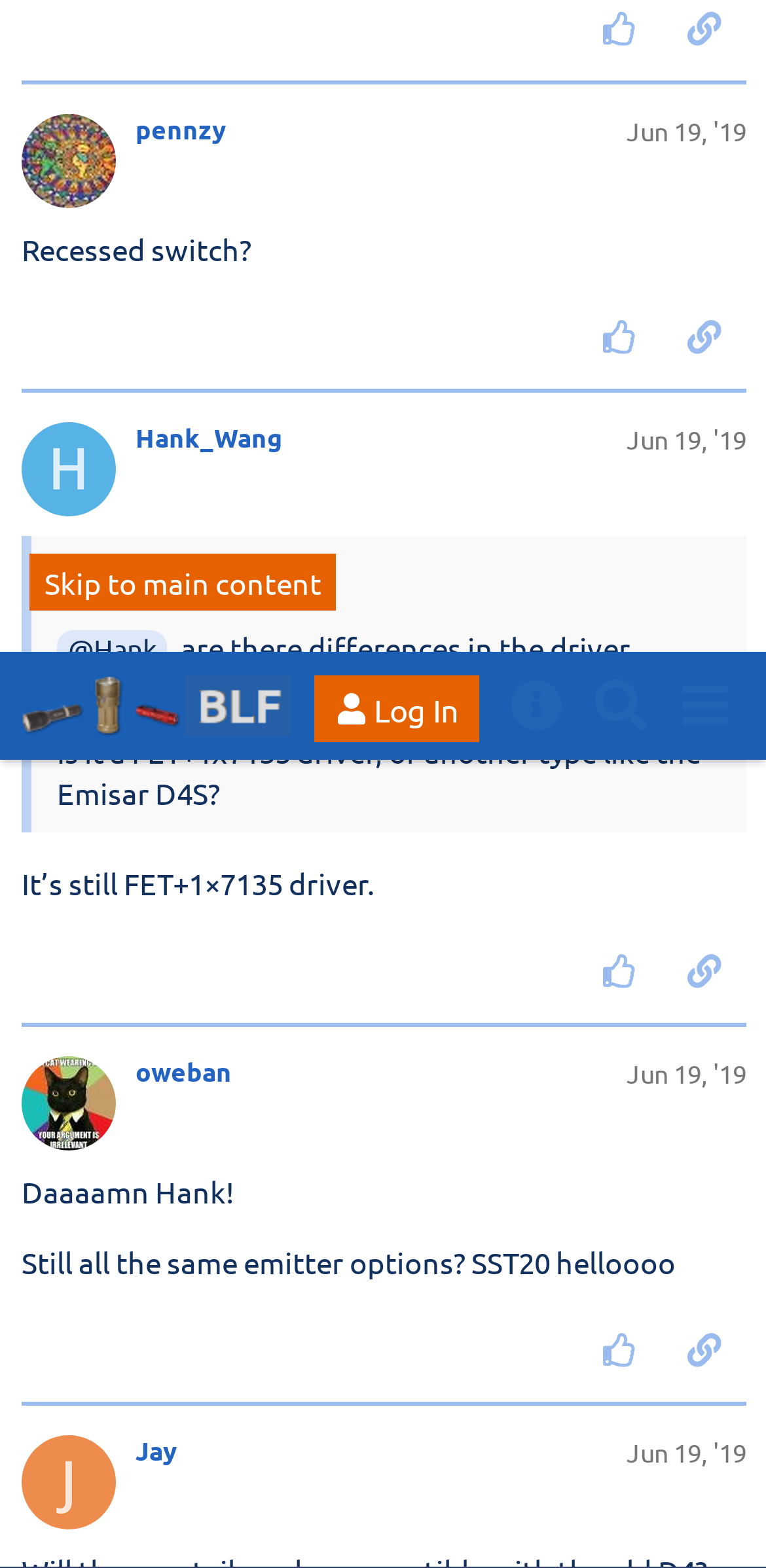Based on the element description Learn more, identify the bounding box coordinates for the UI element. The coordinates should be in the format (top-left x, top-left y, bottom-right x, bottom-right y) and within the 0 to 1 range.

[0.082, 0.268, 0.308, 0.306]